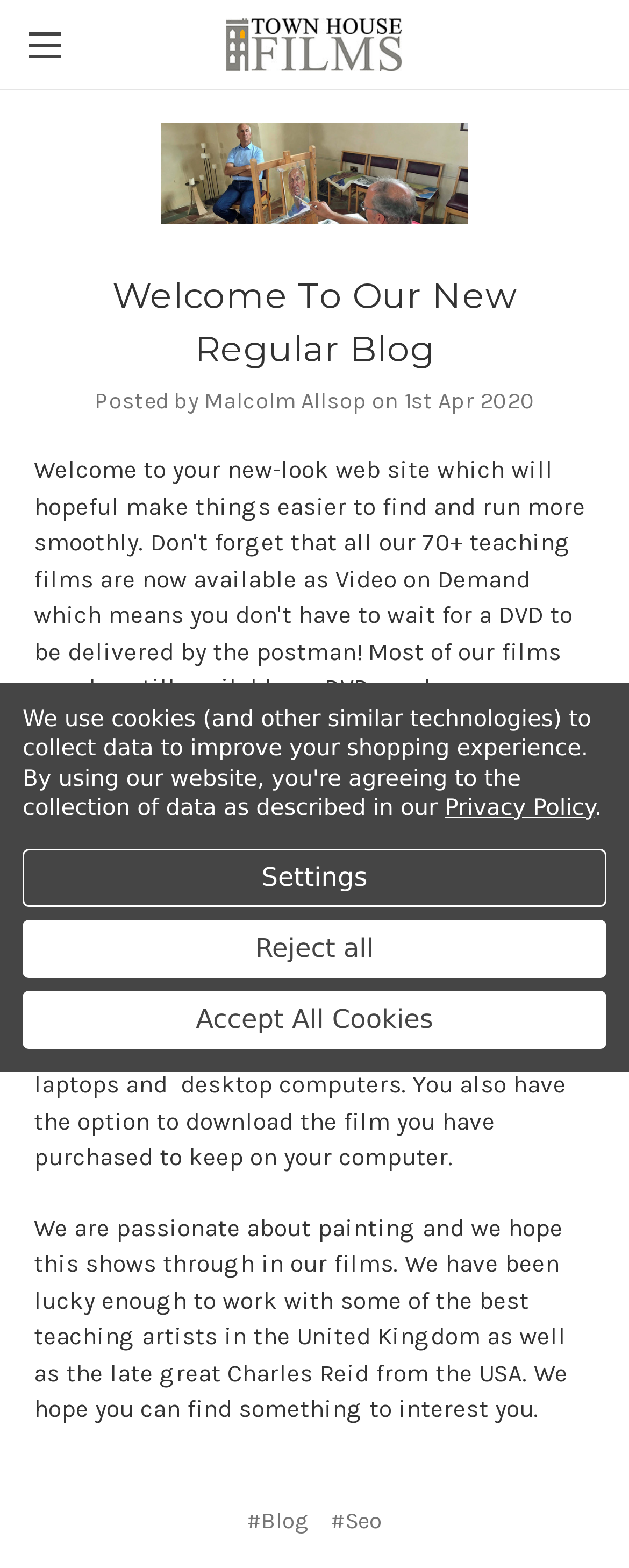How can users access the films on the website?
Answer the question in a detailed and comprehensive manner.

The text at coordinates [0.054, 0.544, 0.938, 0.747] explains that users can access the films by choosing 'Video on Demand' and being redirected to Vimeo, where they can purchase and view the films.